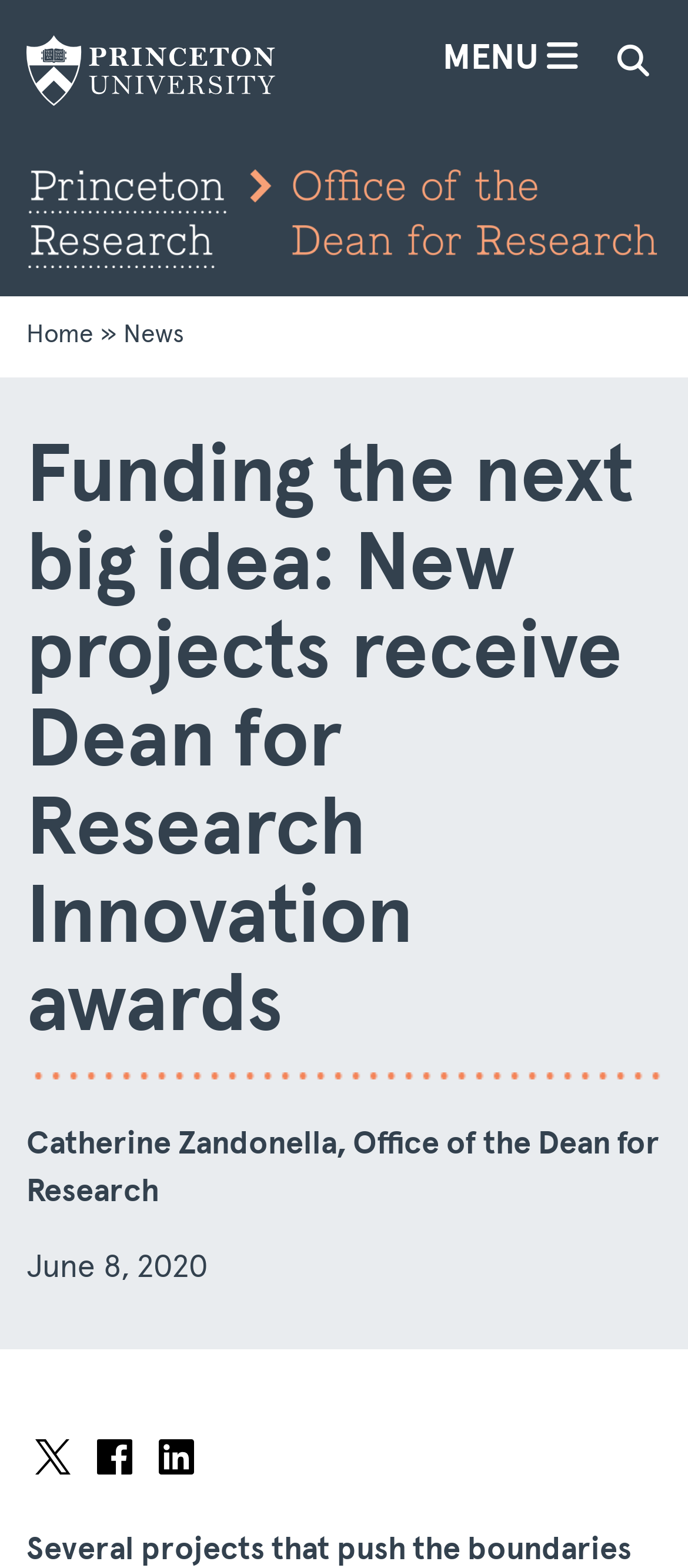Please specify the bounding box coordinates in the format (top-left x, top-left y, bottom-right x, bottom-right y), with all values as floating point numbers between 0 and 1. Identify the bounding box of the UI element described by: title="Princeton University"

[0.038, 0.022, 0.449, 0.067]